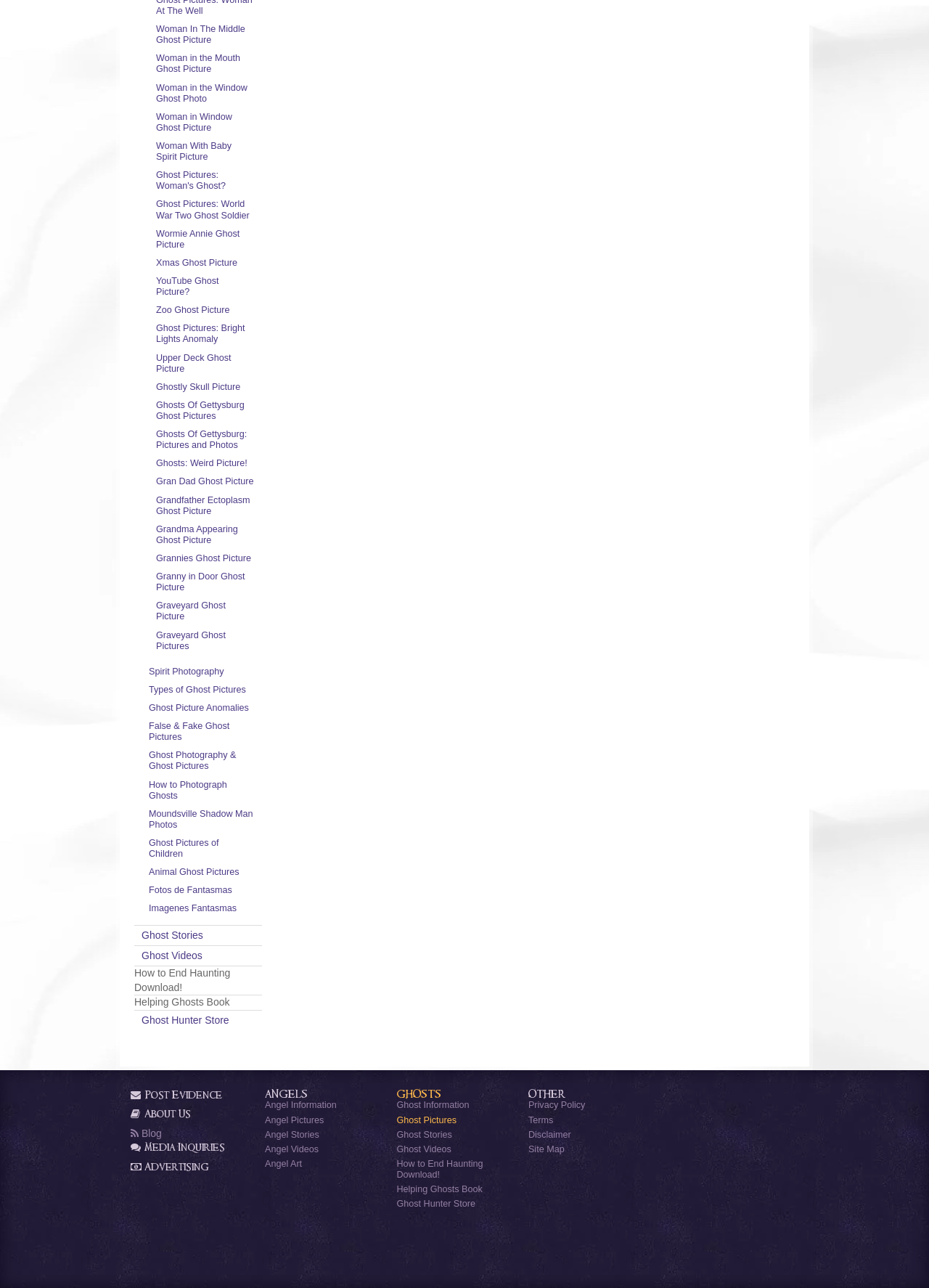What is the relationship between 'Ghost Pictures' and 'Ghost Stories'?
Look at the image and provide a short answer using one word or a phrase.

Related content